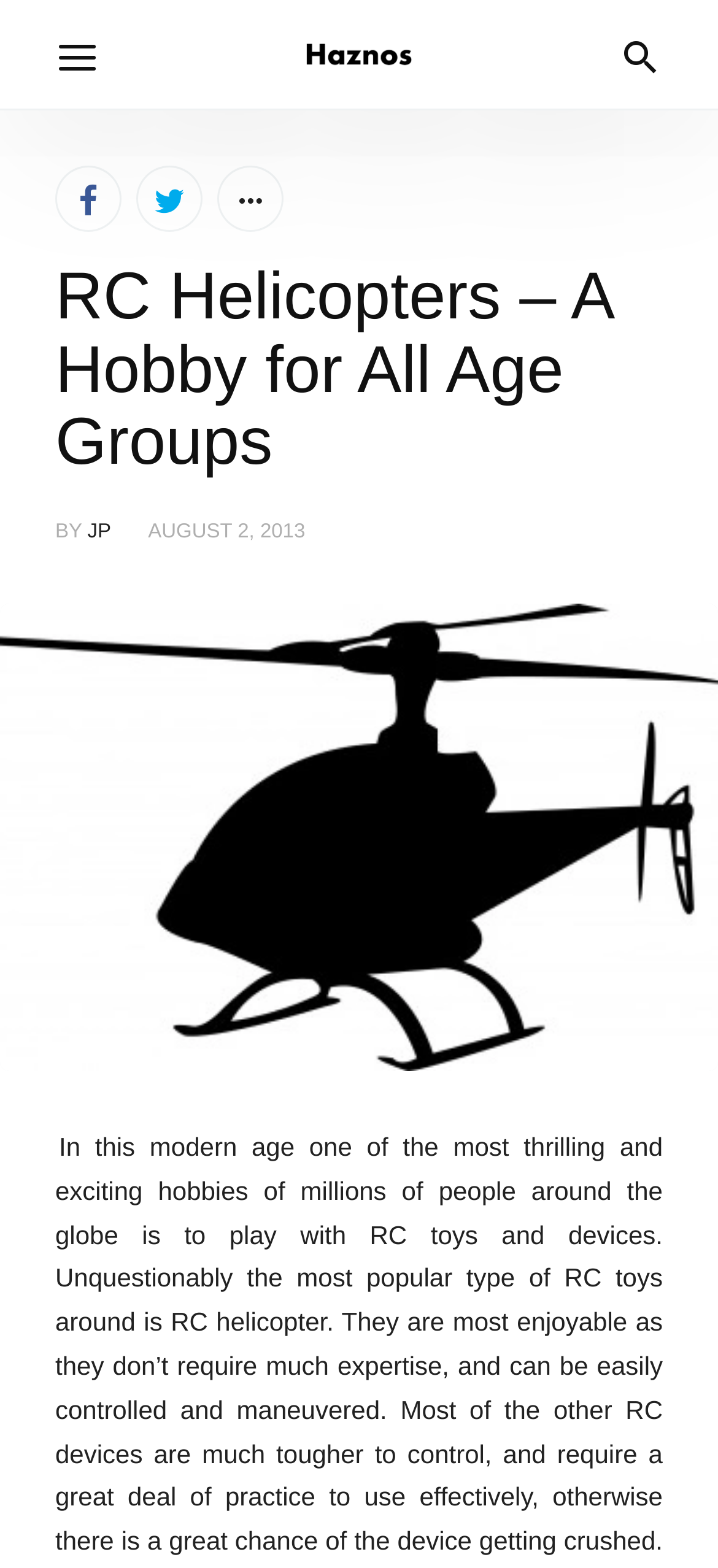What is the topic of the webpage?
Give a detailed explanation using the information visible in the image.

I determined this by reading the main heading of the webpage, which states 'RC Helicopters – A Hobby for All Age Groups', indicating that the topic is about RC Helicopters.